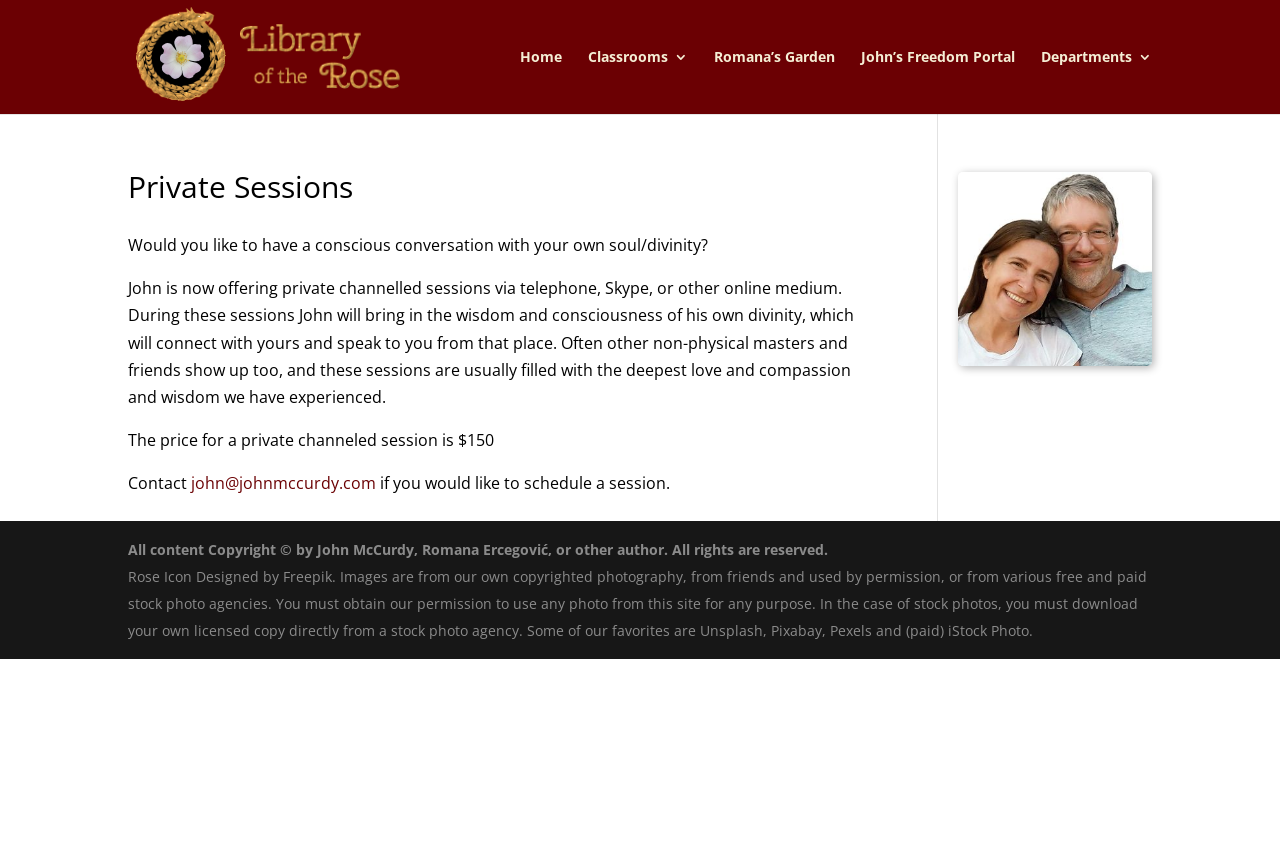Highlight the bounding box of the UI element that corresponds to this description: "John’s Freedom Portal".

[0.673, 0.059, 0.793, 0.135]